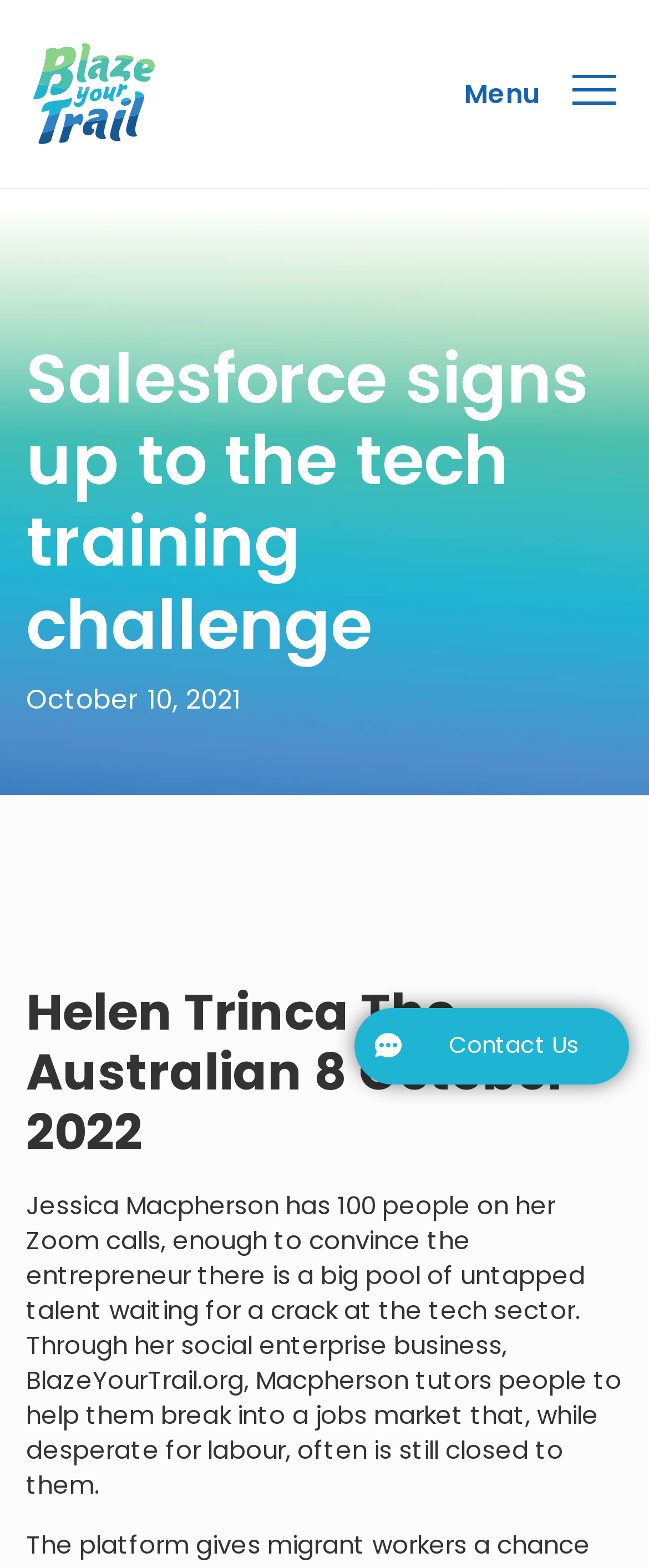Please answer the following question using a single word or phrase: 
What is the date of the article?

October 10, 2021